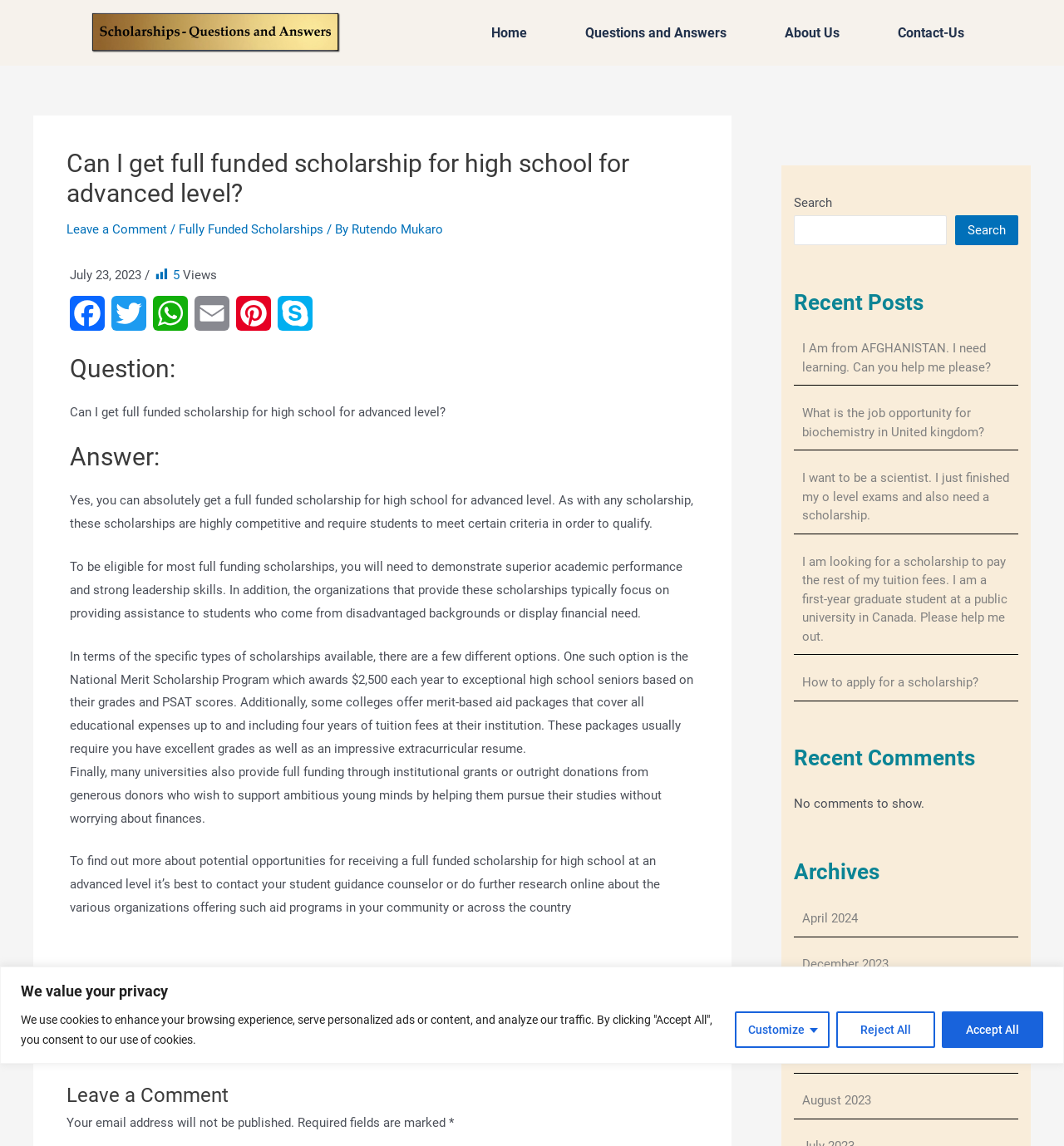Based on the provided description, "Facebook", find the bounding box of the corresponding UI element in the screenshot.

[0.062, 0.258, 0.102, 0.3]